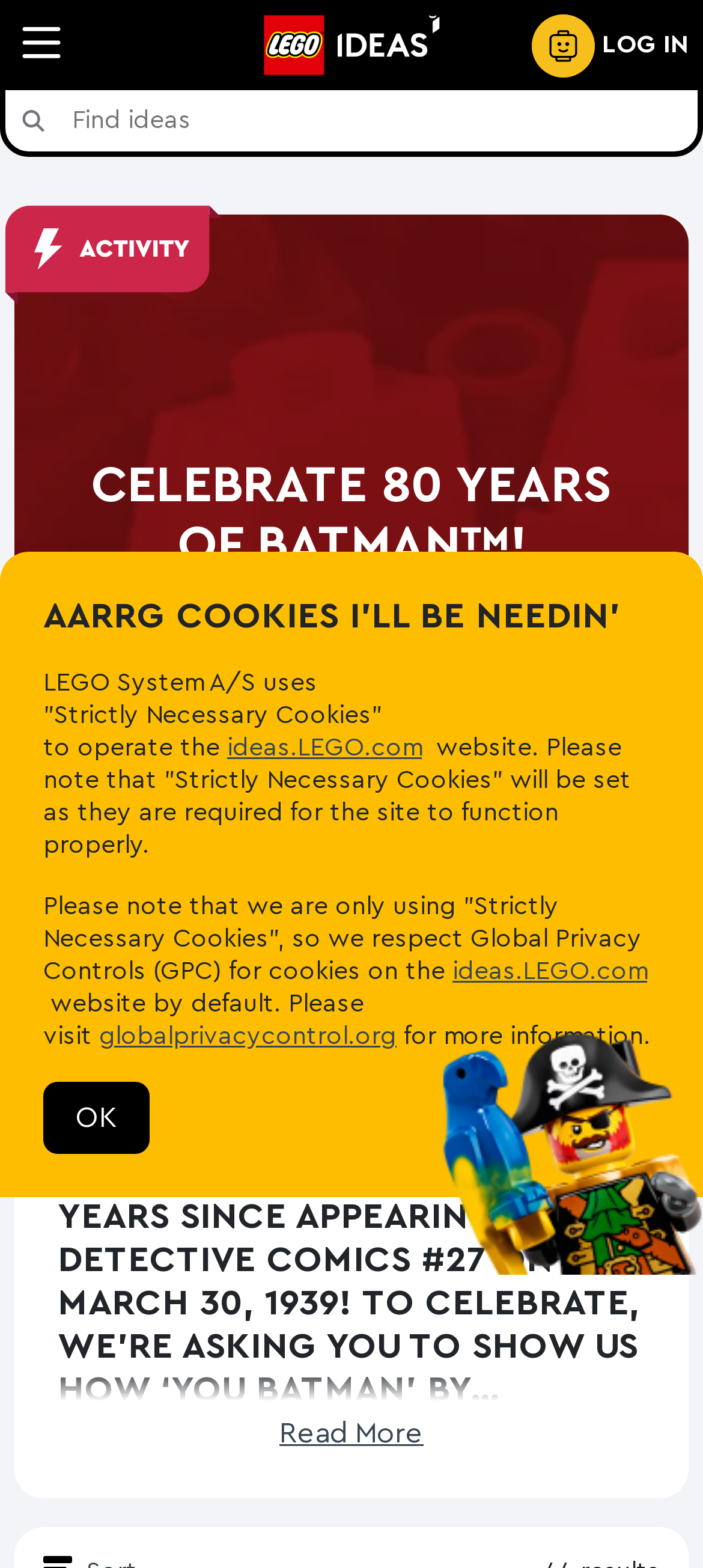Identify the bounding box coordinates of the region that needs to be clicked to carry out this instruction: "Read more about Celebrate 80 years of Batman". Provide these coordinates as four float numbers ranging from 0 to 1, i.e., [left, top, right, bottom].

[0.397, 0.905, 0.603, 0.924]